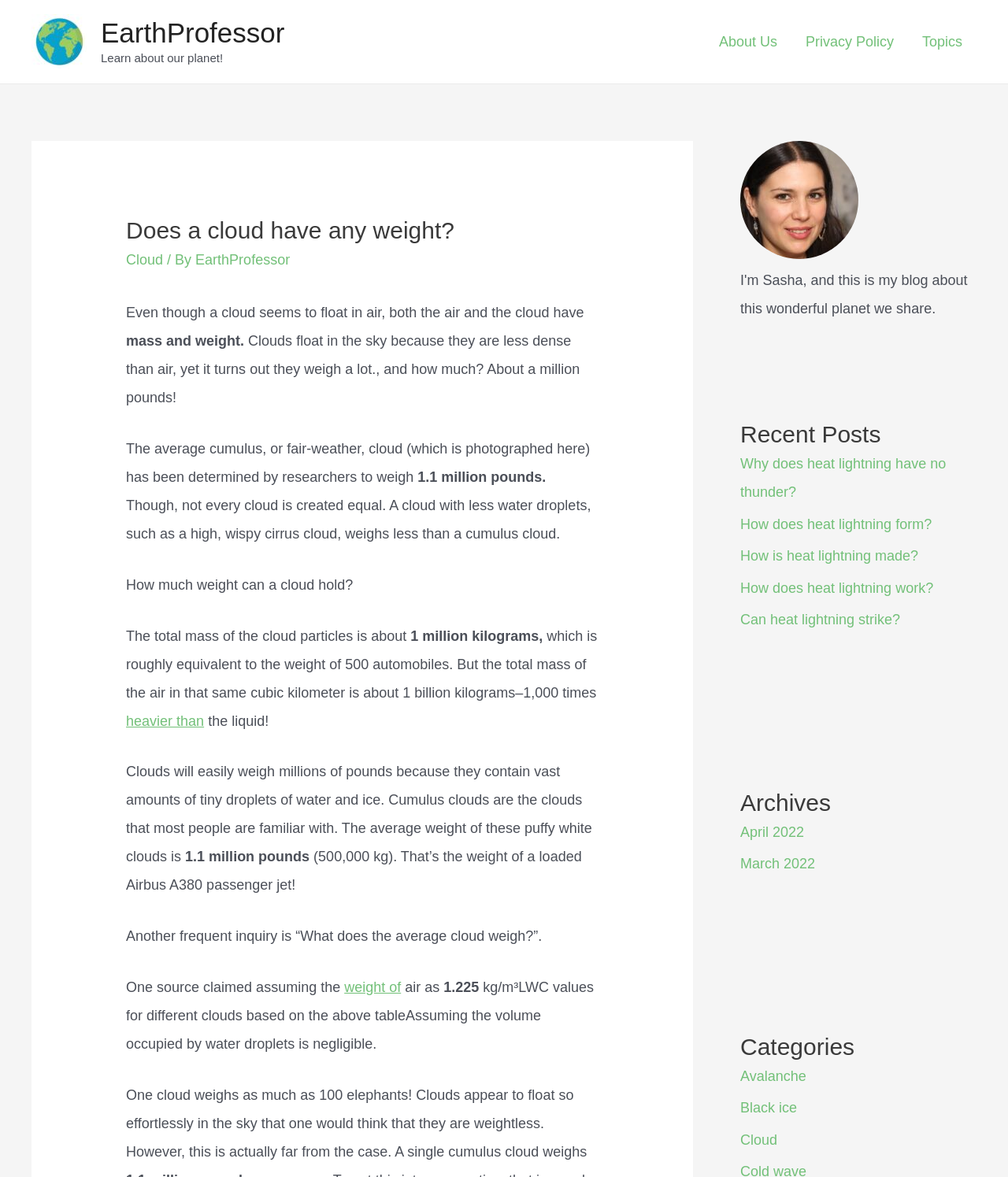Elaborate on the different components and information displayed on the webpage.

The webpage is titled "Does a cloud have any weight? - EarthProfessor" and has a prominent logo of "EarthProfessor" at the top left corner, accompanied by a link to the website. Below the logo, there is a tagline "Learn about our planet!".

The main content of the webpage is divided into two sections. The left section contains the main article, which discusses the weight of clouds. The article starts with a heading "Does a cloud have any weight?" followed by a series of paragraphs that explain how clouds have mass and weight despite appearing to float in the air. The text is interspersed with links to related topics, such as "Cloud".

The article is structured into several sections, each discussing a different aspect of cloud weight, including the average weight of cumulus clouds, how much weight a cloud can hold, and the total mass of cloud particles. The text is accompanied by several links to related topics, such as "heavier than" and "weight of".

On the right side of the webpage, there are three complementary sections. The top section contains a figure with a caption, although the details of the figure are not specified. The middle section is titled "Recent Posts" and lists several links to recent articles, including "Why does heat lightning have no thunder?" and "How does heat lightning form?". The bottom section is titled "Archives" and lists links to archived articles by month, followed by a section titled "Categories" that lists links to articles by category, including "Avalanche", "Black ice", and "Cloud".

At the top right corner of the webpage, there is a navigation menu titled "Site Navigation" that contains links to "About Us", "Privacy Policy", and "Topics".